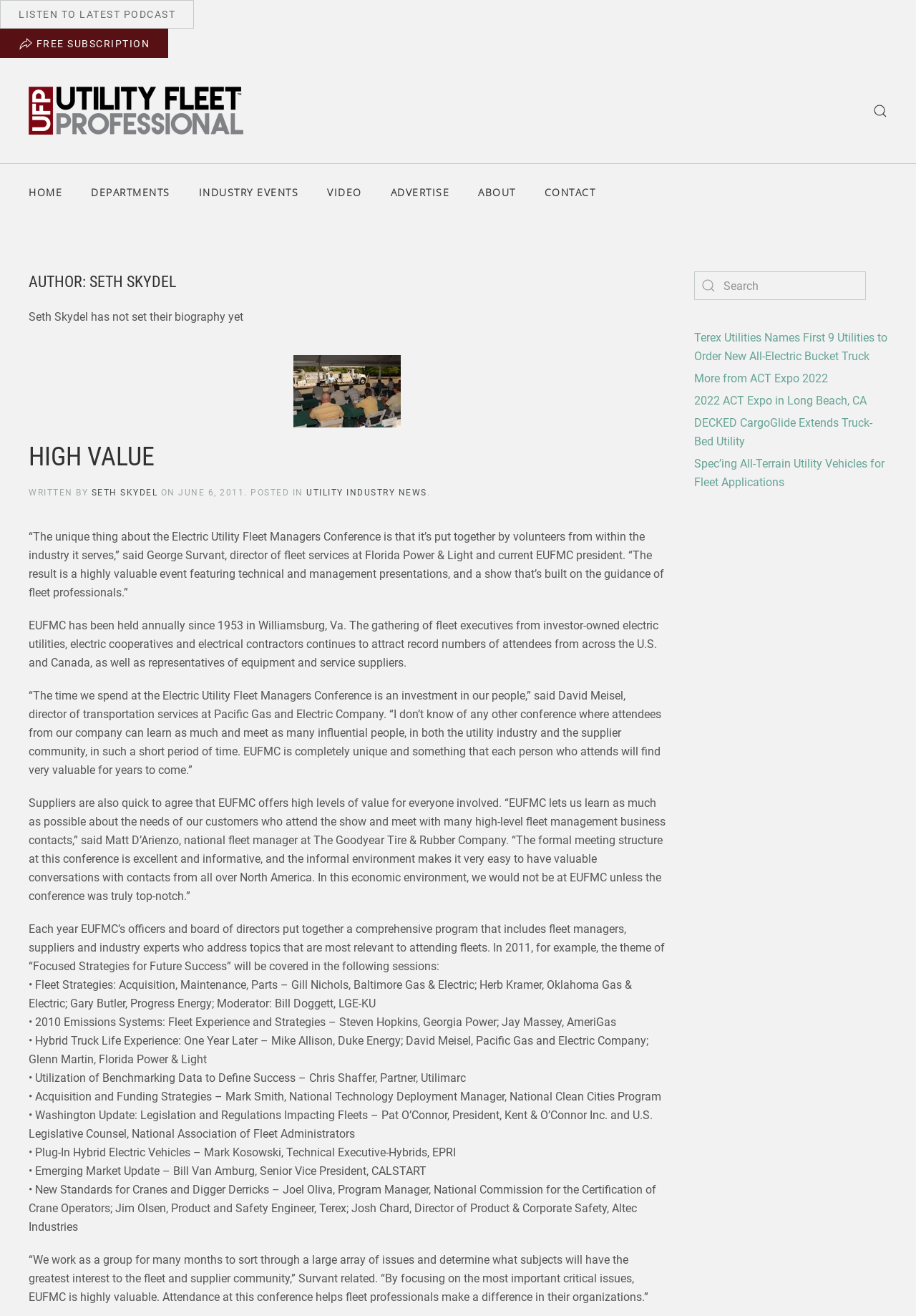Locate the bounding box of the UI element based on this description: "Utility Industry News". Provide four float numbers between 0 and 1 as [left, top, right, bottom].

[0.334, 0.371, 0.466, 0.378]